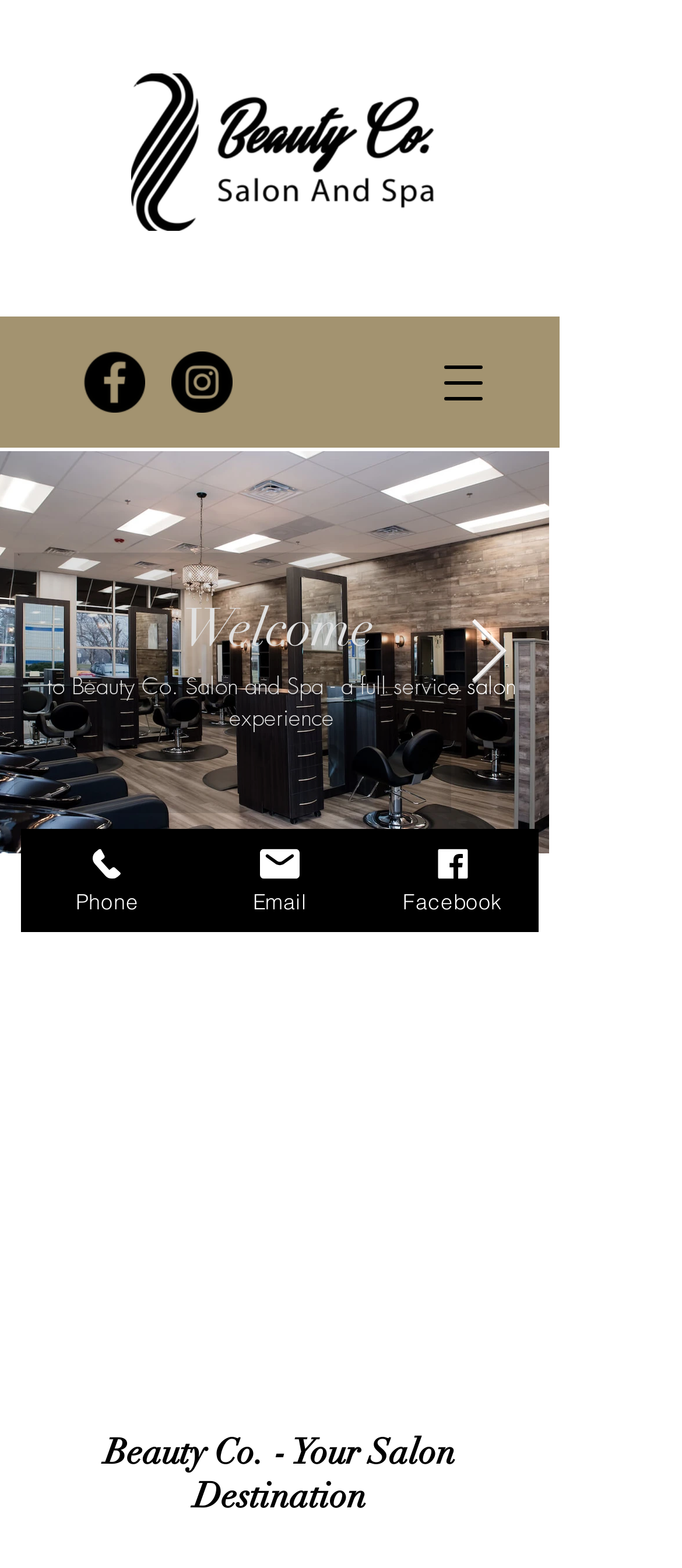Provide an in-depth caption for the elements present on the webpage.

The webpage is for Beauty Co., a modern and sophisticated full-service salon located in Downers Grove, Illinois. At the top left of the page, there is a black logo of Beauty Co. Salon and Spa. Below the logo, there is a social bar with three links to social media platforms. To the right of the social bar, there is a button to open a navigation menu.

On the left side of the page, there is a heading that reads "Welcome" followed by a subheading that describes the salon as a full-service salon experience. Below the headings, there is a link to "MEET OUR STYLISTS". 

On the right side of the page, there are three links to contact the salon: "Phone", "Email", and "Facebook". Each link has an accompanying image. The "Phone" link is at the top, followed by the "Email" link, and then the "Facebook" link. 

At the bottom right of the page, there is a button with an image that appears to be a navigation button to move to the next item.